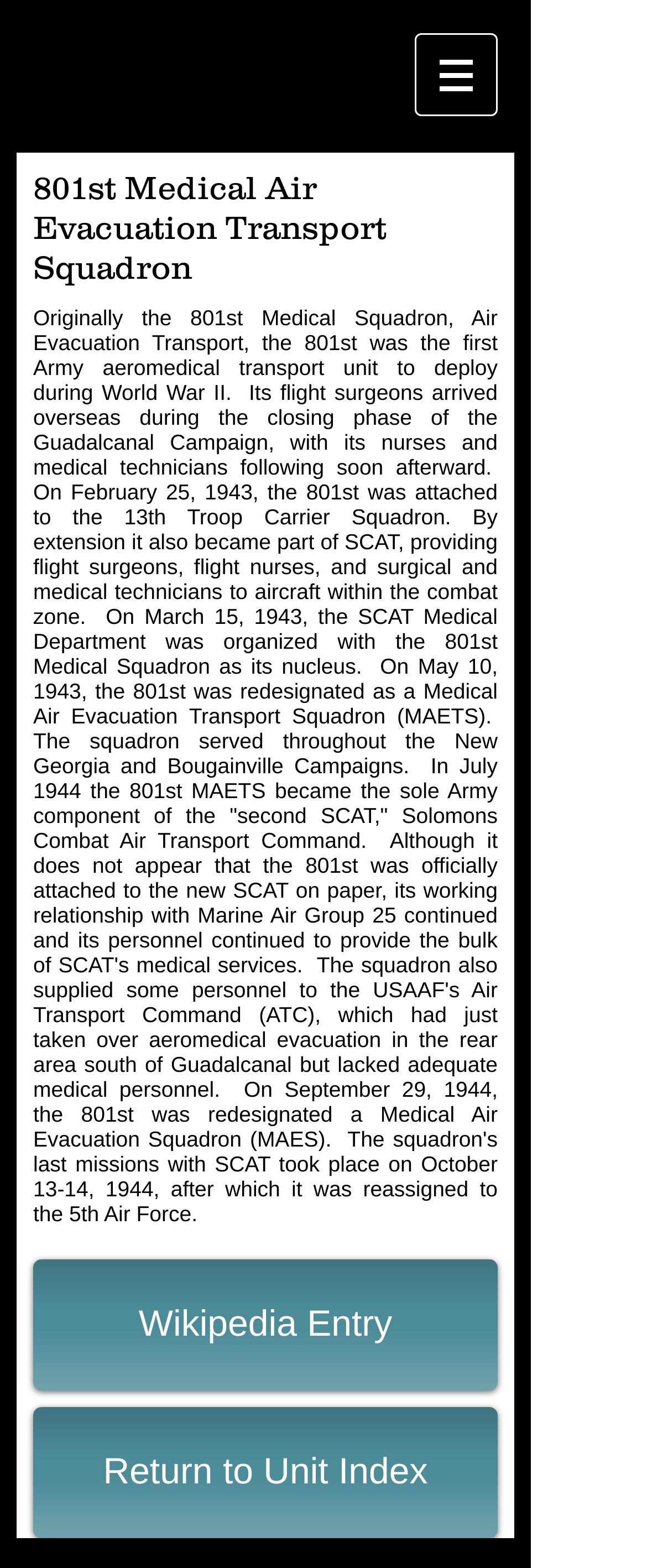What is the name of the squadron?
Please elaborate on the answer to the question with detailed information.

I found the answer by looking at the main heading of the webpage, which is '801st Medical Air Evacuation Transport Squadron'. This heading is located at the top of the main content area and is the most prominent text on the page.